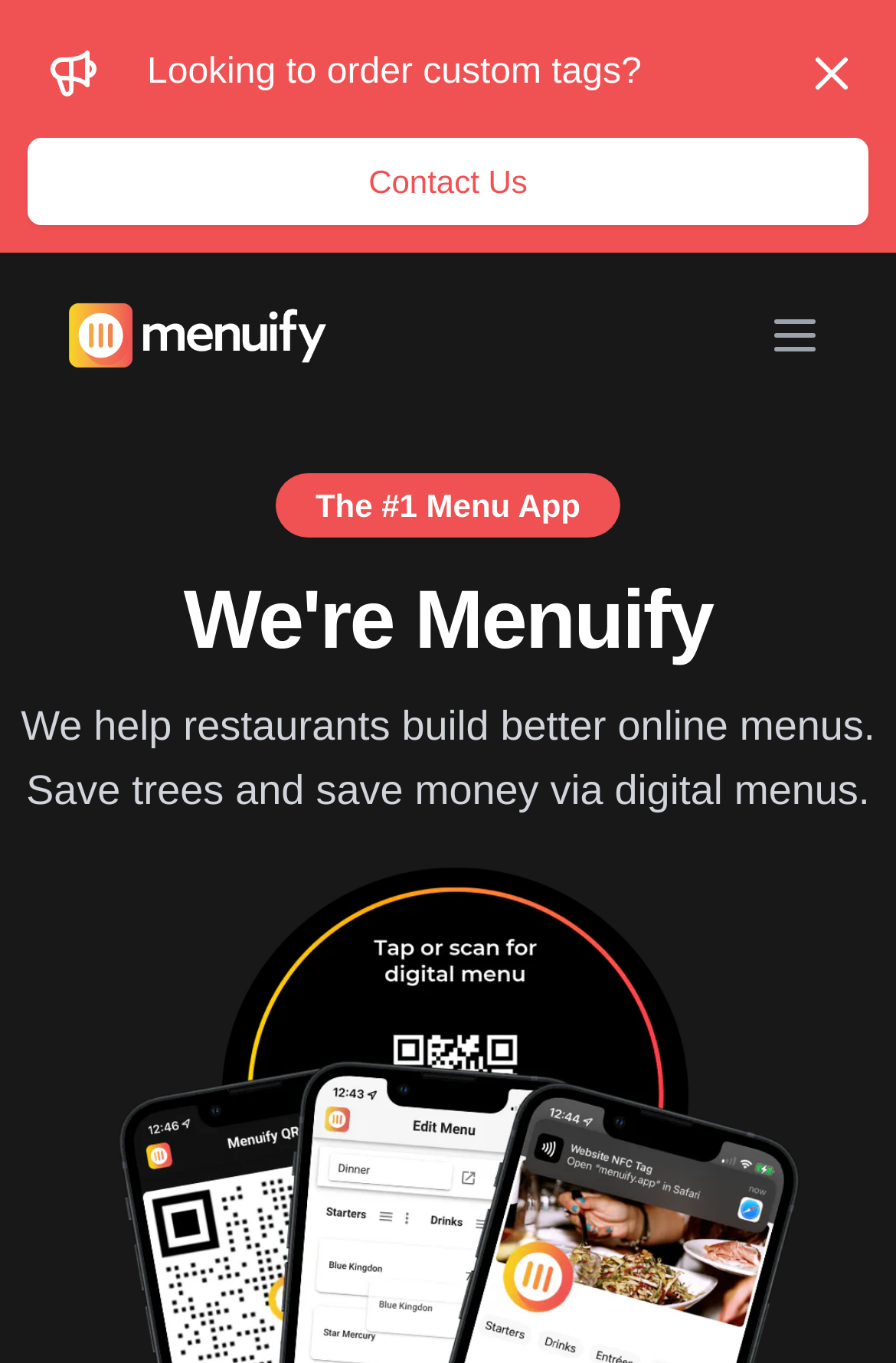How can one contact the website owner?
Give a detailed explanation using the information visible in the image.

The link 'Contact Us' is present on the webpage, which suggests that it can be used to contact the website owner or the team behind the website.